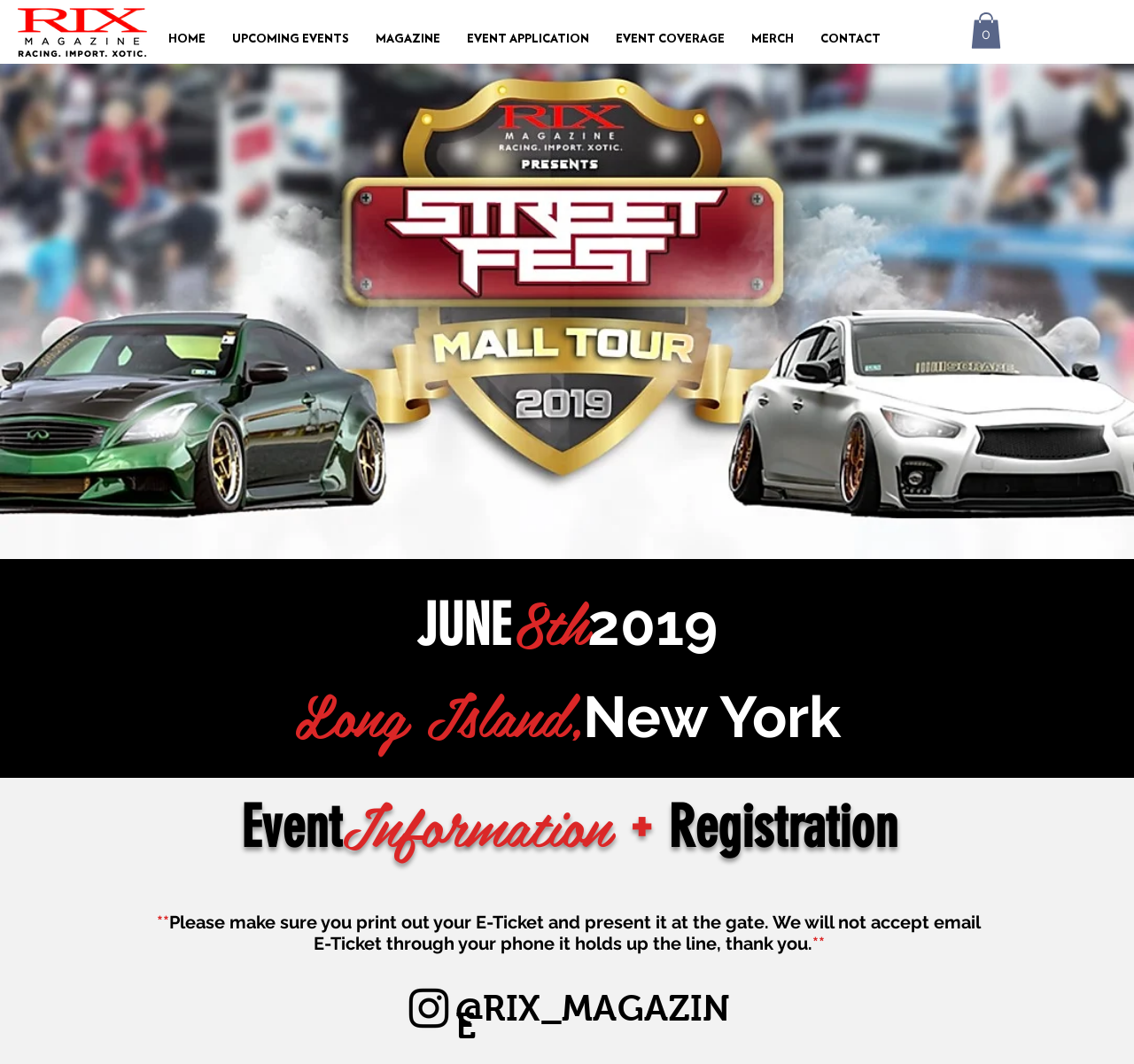What is the location of the event?
Answer the question in as much detail as possible.

The location of the event can be found in the static text elements 'Long Island,' and 'New York' which are placed vertically in a sequence, indicating a location.